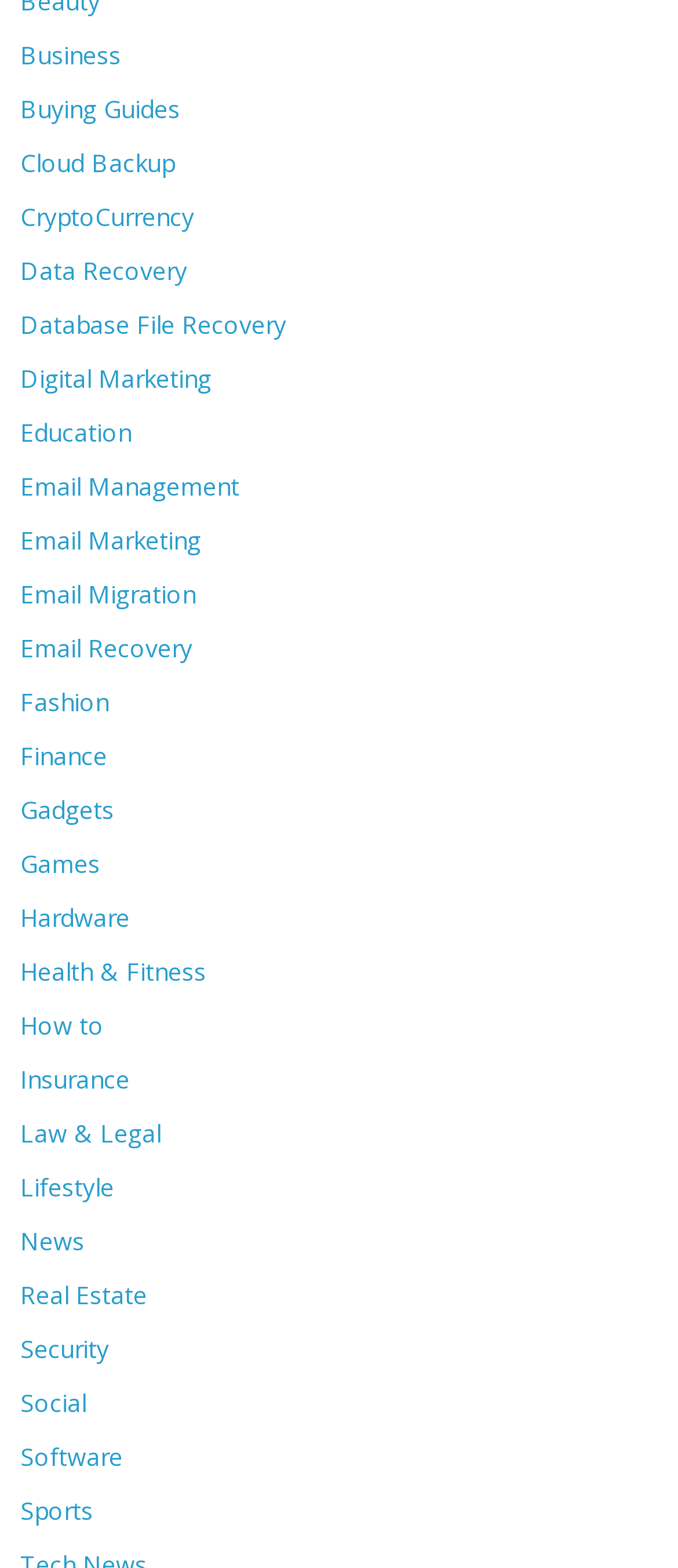From the webpage screenshot, identify the region described by Business. Provide the bounding box coordinates as (top-left x, top-left y, bottom-right x, bottom-right y), with each value being a floating point number between 0 and 1.

[0.03, 0.024, 0.179, 0.045]